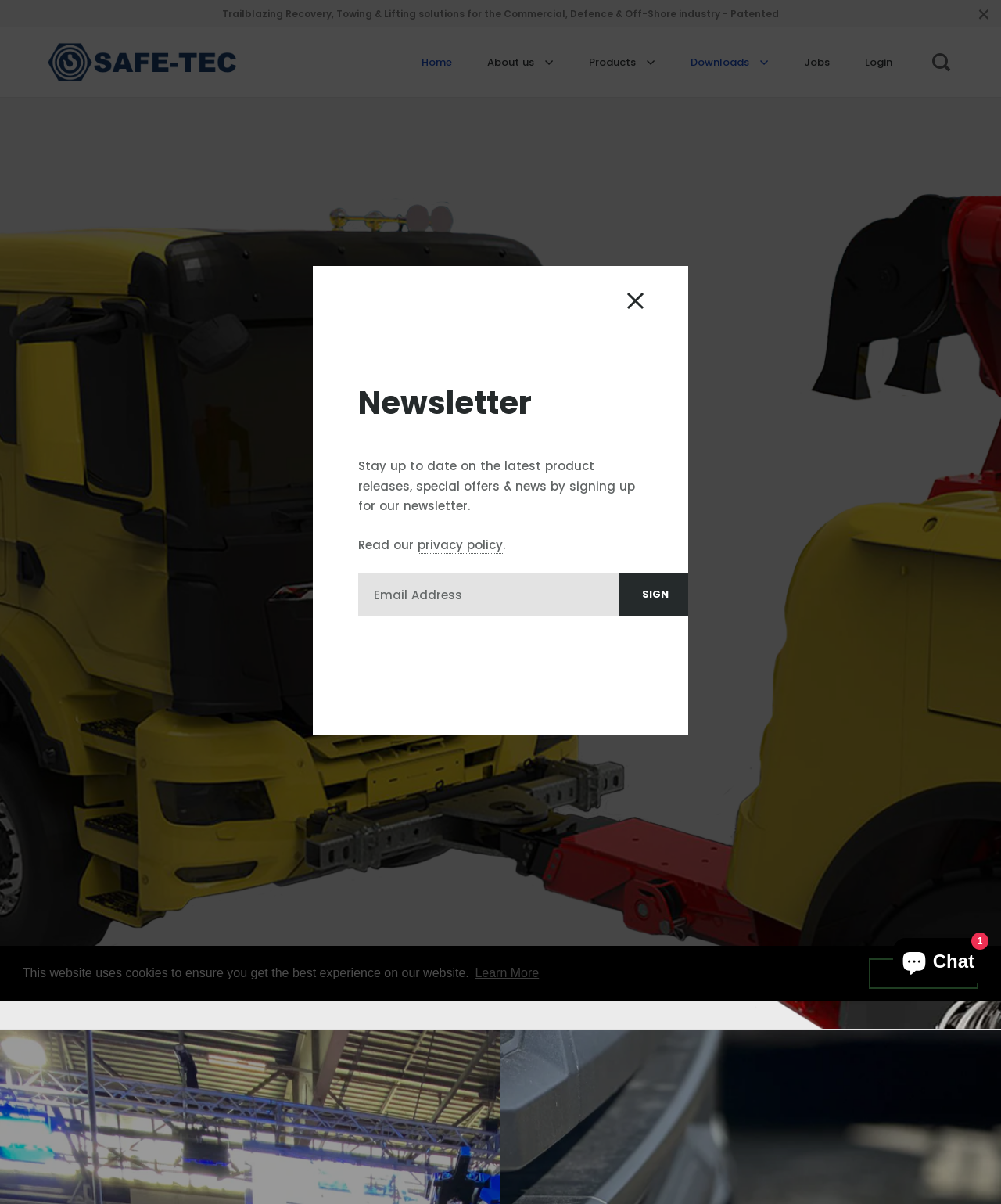Provide the bounding box coordinates of the HTML element described by the text: "Got it!". The coordinates should be in the format [left, top, right, bottom] with values between 0 and 1.

[0.868, 0.796, 0.978, 0.821]